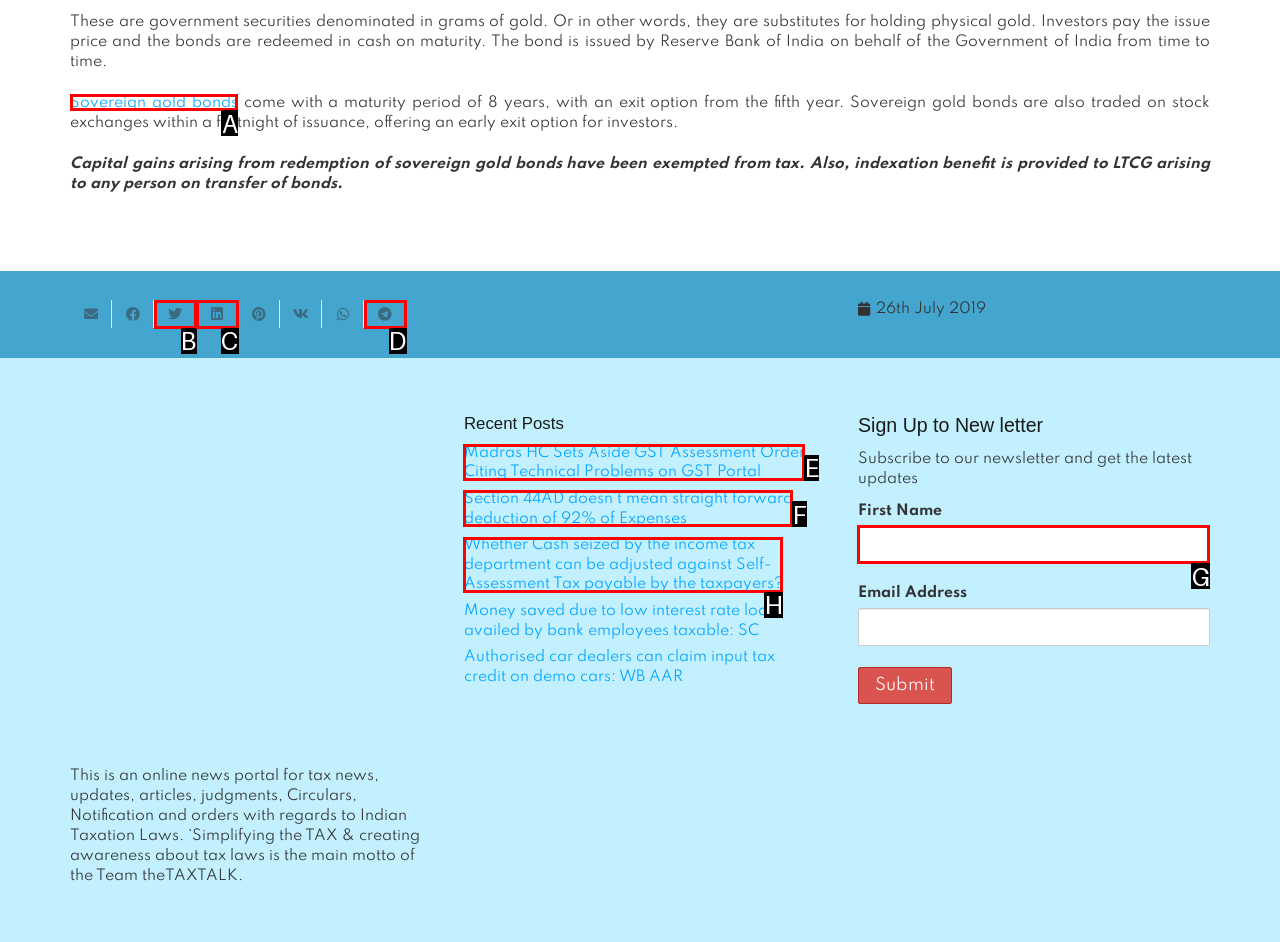Identify the letter of the UI element that fits the description: Sovereign gold bonds
Respond with the letter of the option directly.

A